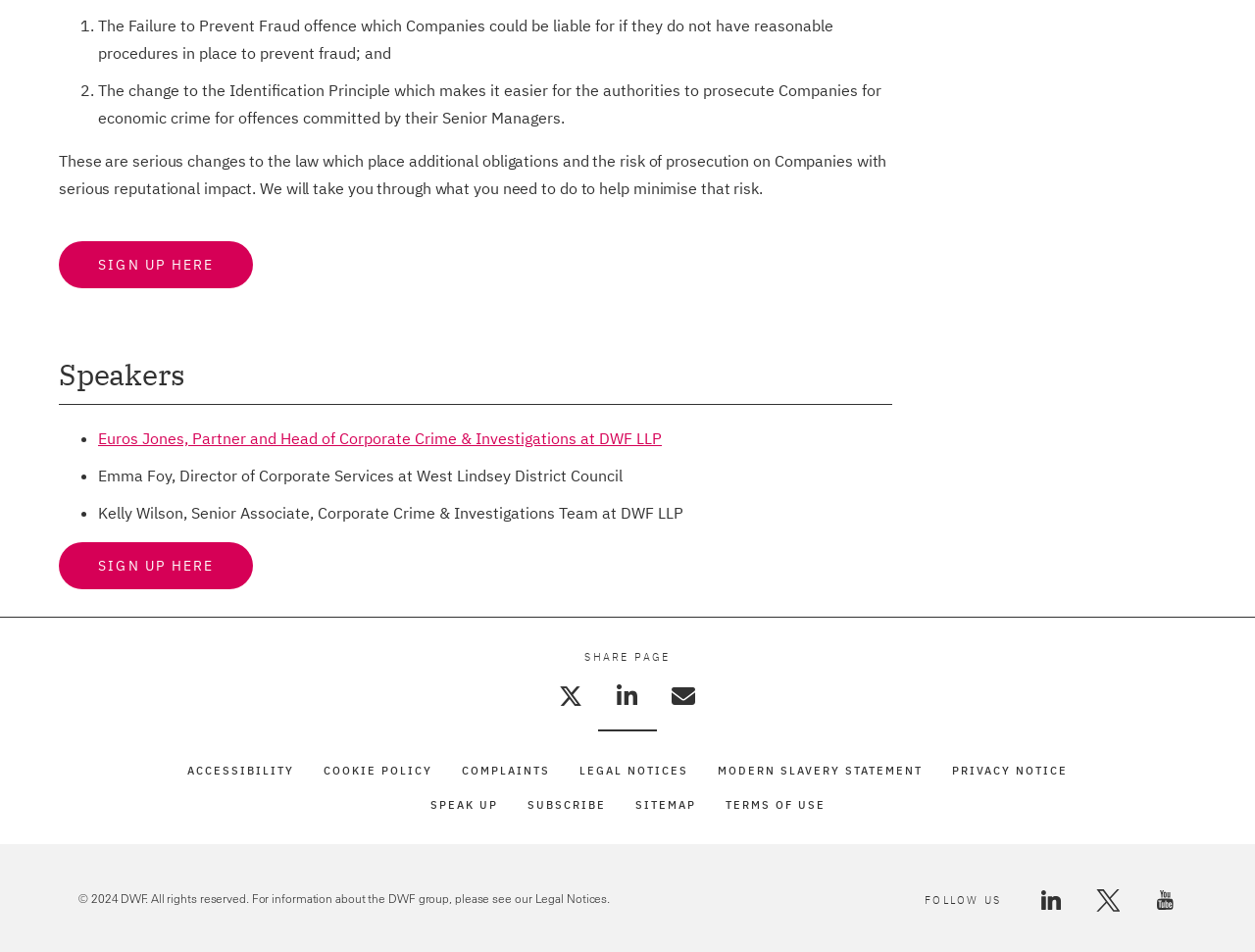Who are the speakers listed on the webpage?
Refer to the image and provide a one-word or short phrase answer.

Euros Jones, Emma Foy, Kelly Wilson